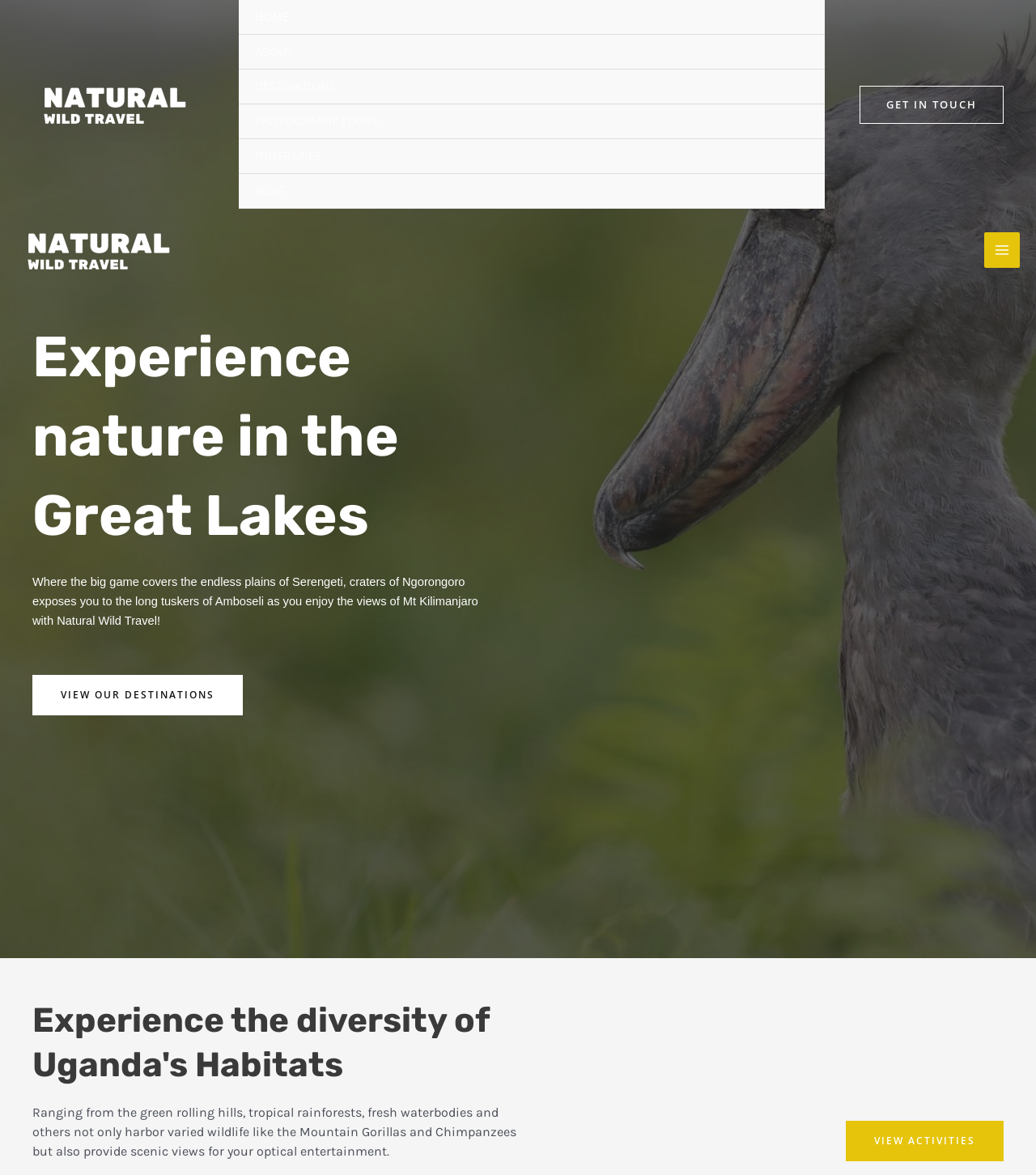Can you show the bounding box coordinates of the region to click on to complete the task described in the instruction: "View all stories"?

None